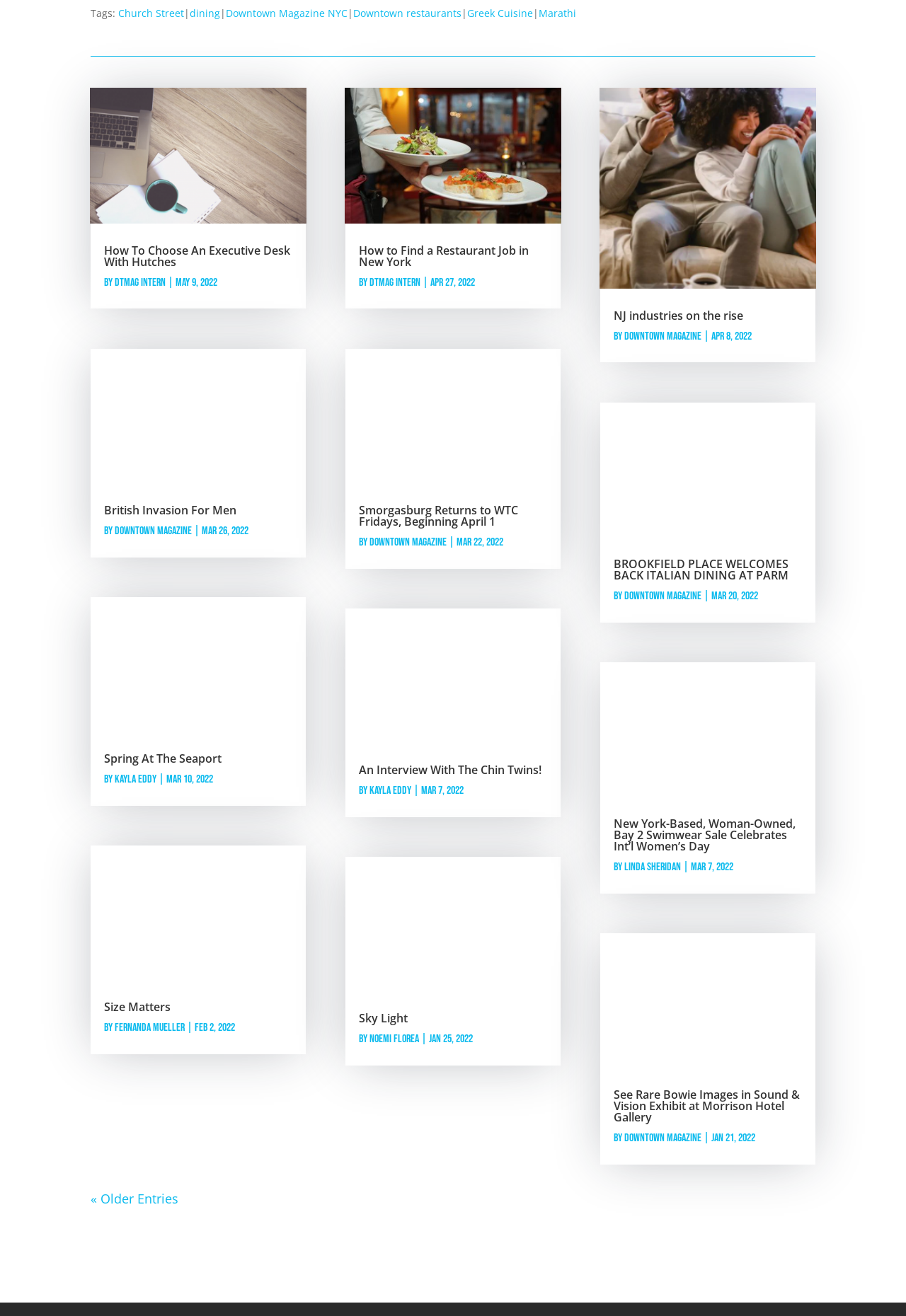Please indicate the bounding box coordinates for the clickable area to complete the following task: "Read the article 'An Interview With The Chin Twins!' ". The coordinates should be specified as four float numbers between 0 and 1, i.e., [left, top, right, bottom].

[0.381, 0.462, 0.619, 0.564]